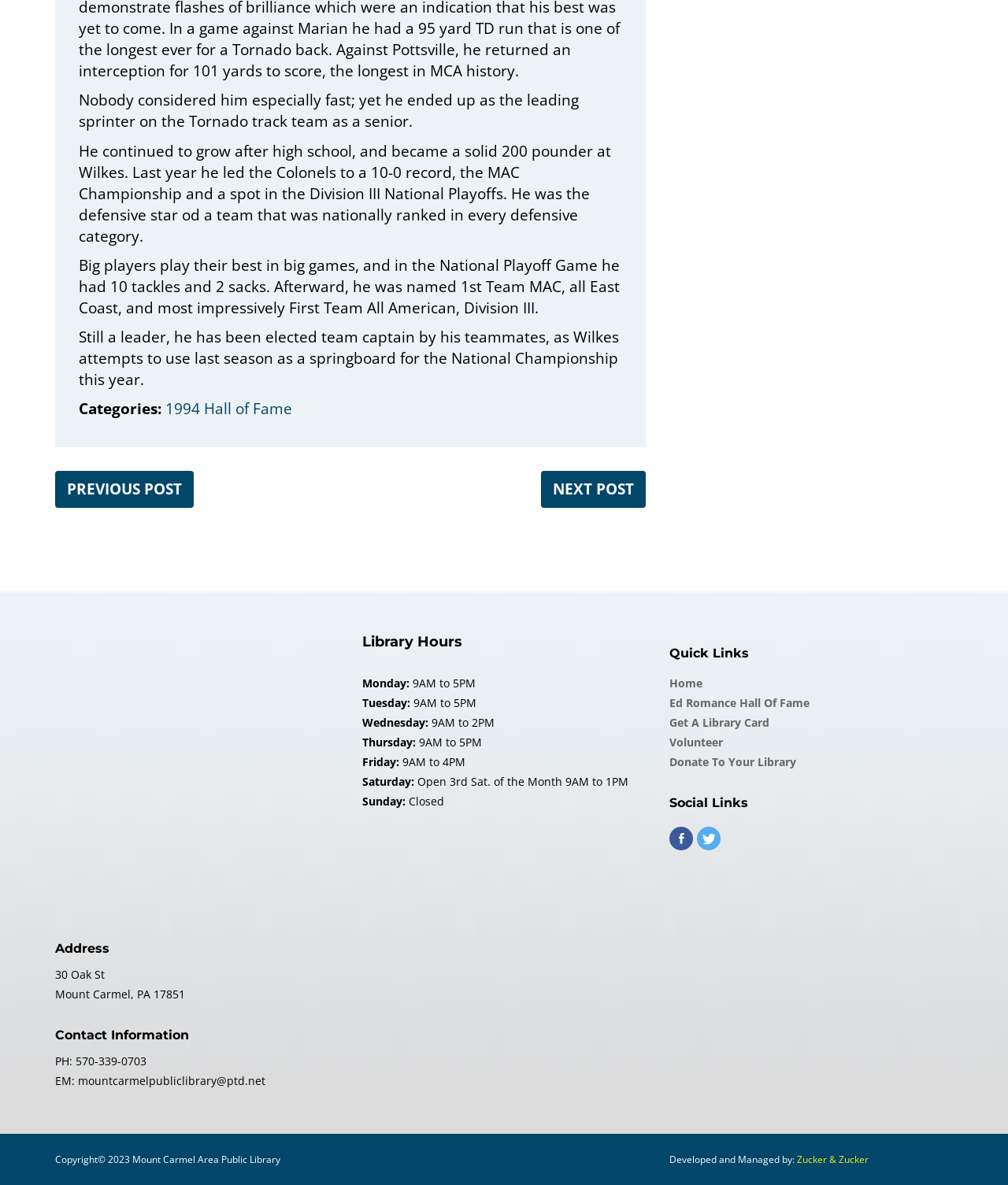Given the description of the UI element: "Previous post", predict the bounding box coordinates in the form of [left, top, right, bottom], with each value being a float between 0 and 1.

[0.066, 0.404, 0.18, 0.421]